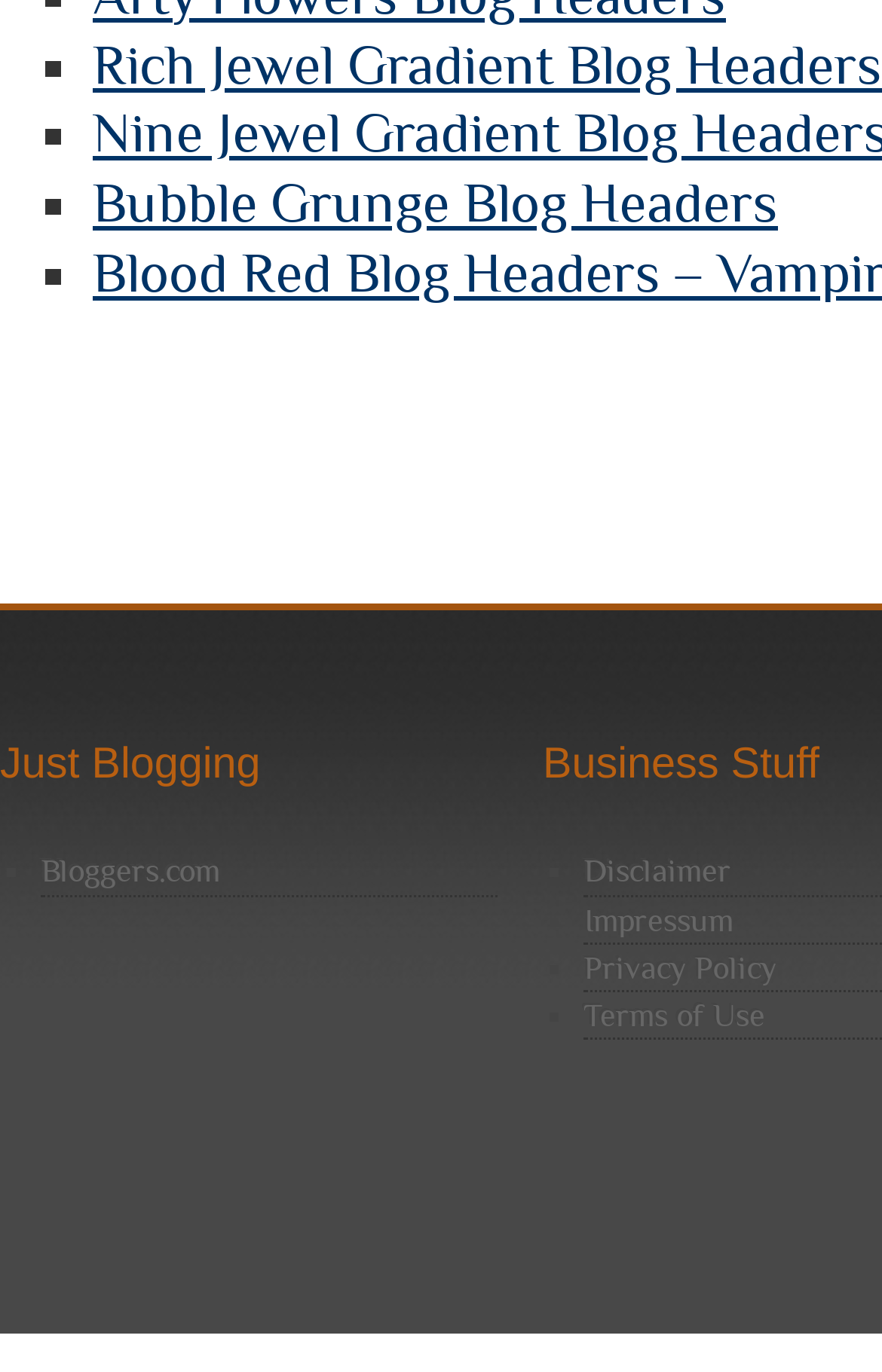How many links are present in the footer section?
Answer the question based on the image using a single word or a brief phrase.

5